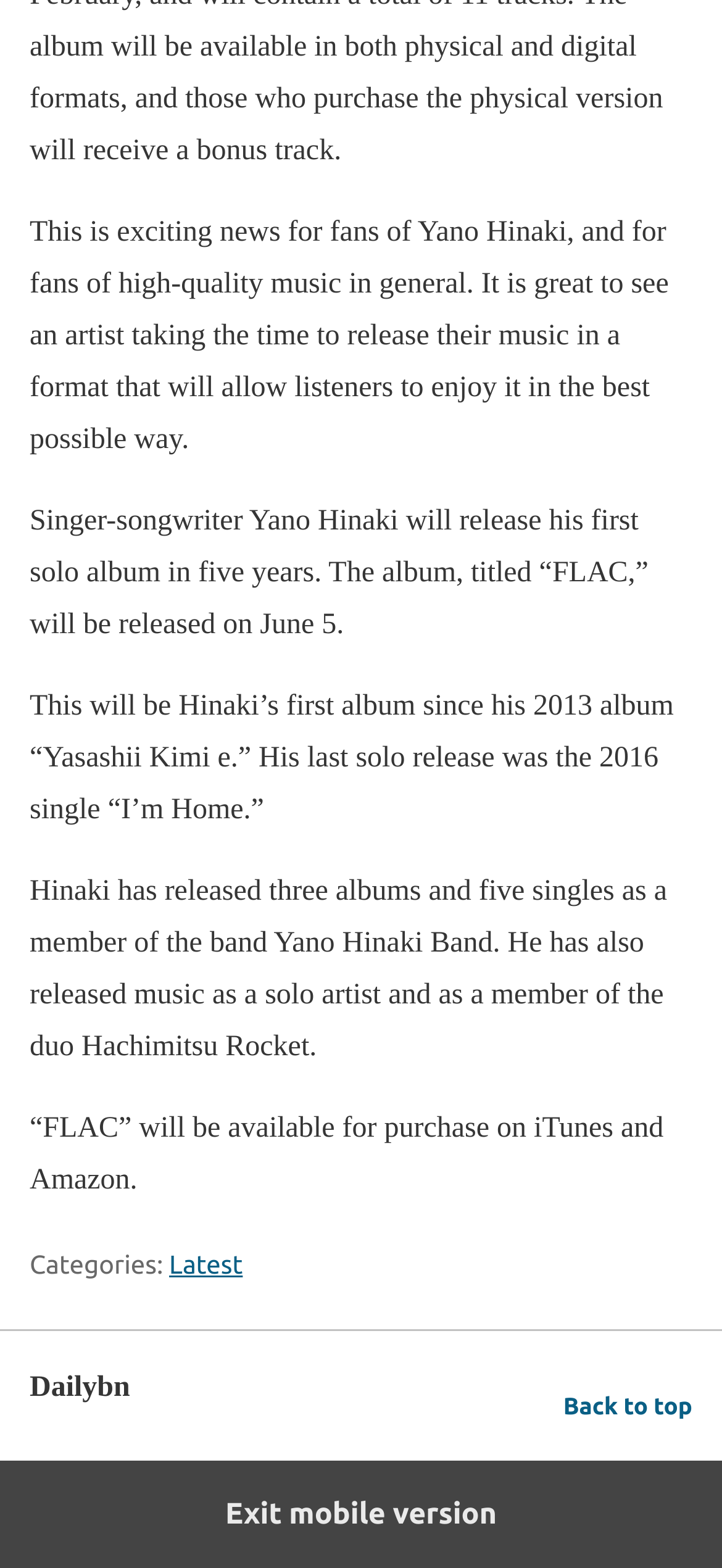Identify the bounding box coordinates for the UI element described as follows: "Back to top". Ensure the coordinates are four float numbers between 0 and 1, formatted as [left, top, right, bottom].

[0.78, 0.883, 0.959, 0.913]